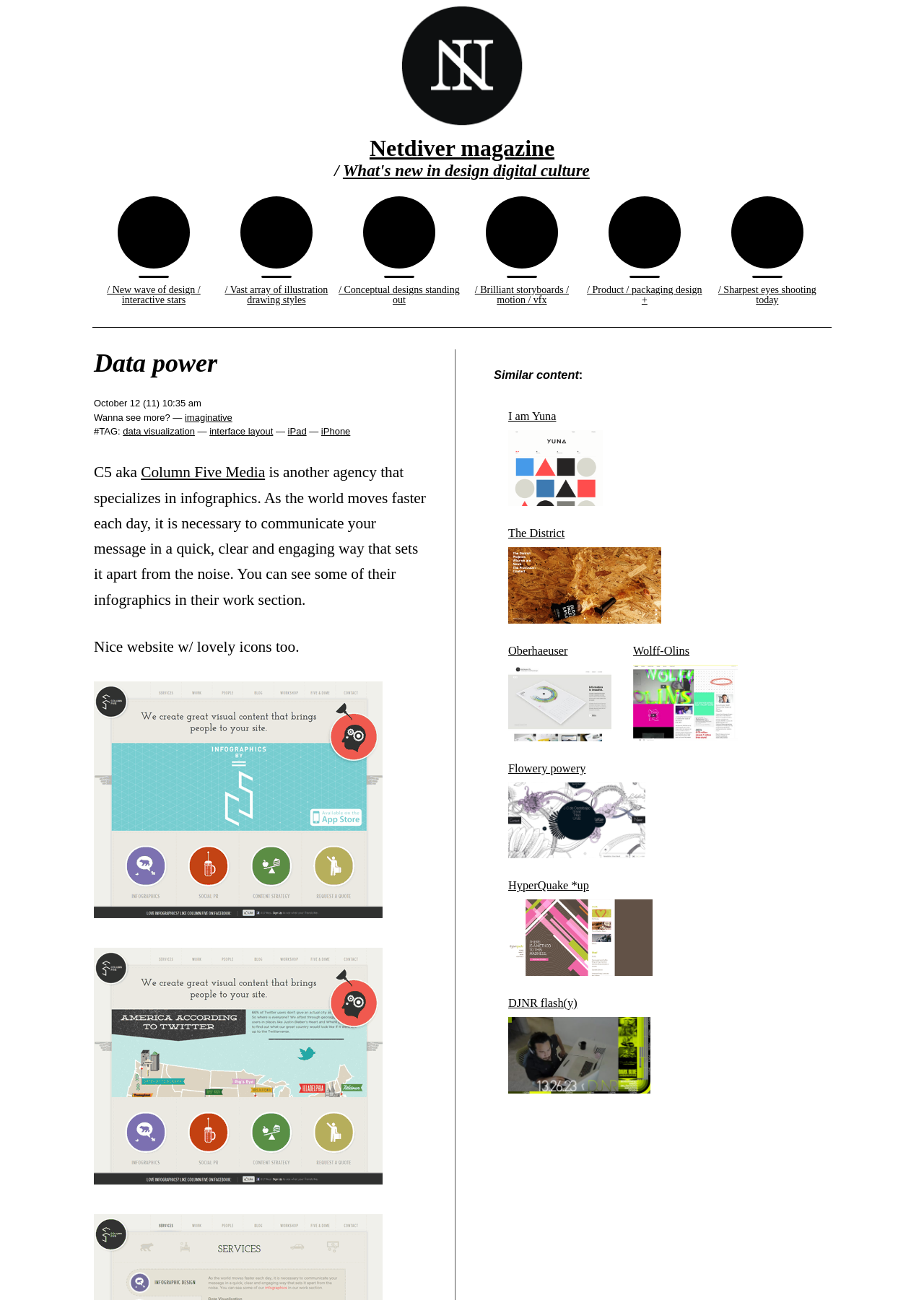Determine the coordinates of the bounding box for the clickable area needed to execute this instruction: "Explore the link about conceptual designs standing out".

[0.366, 0.146, 0.498, 0.24]